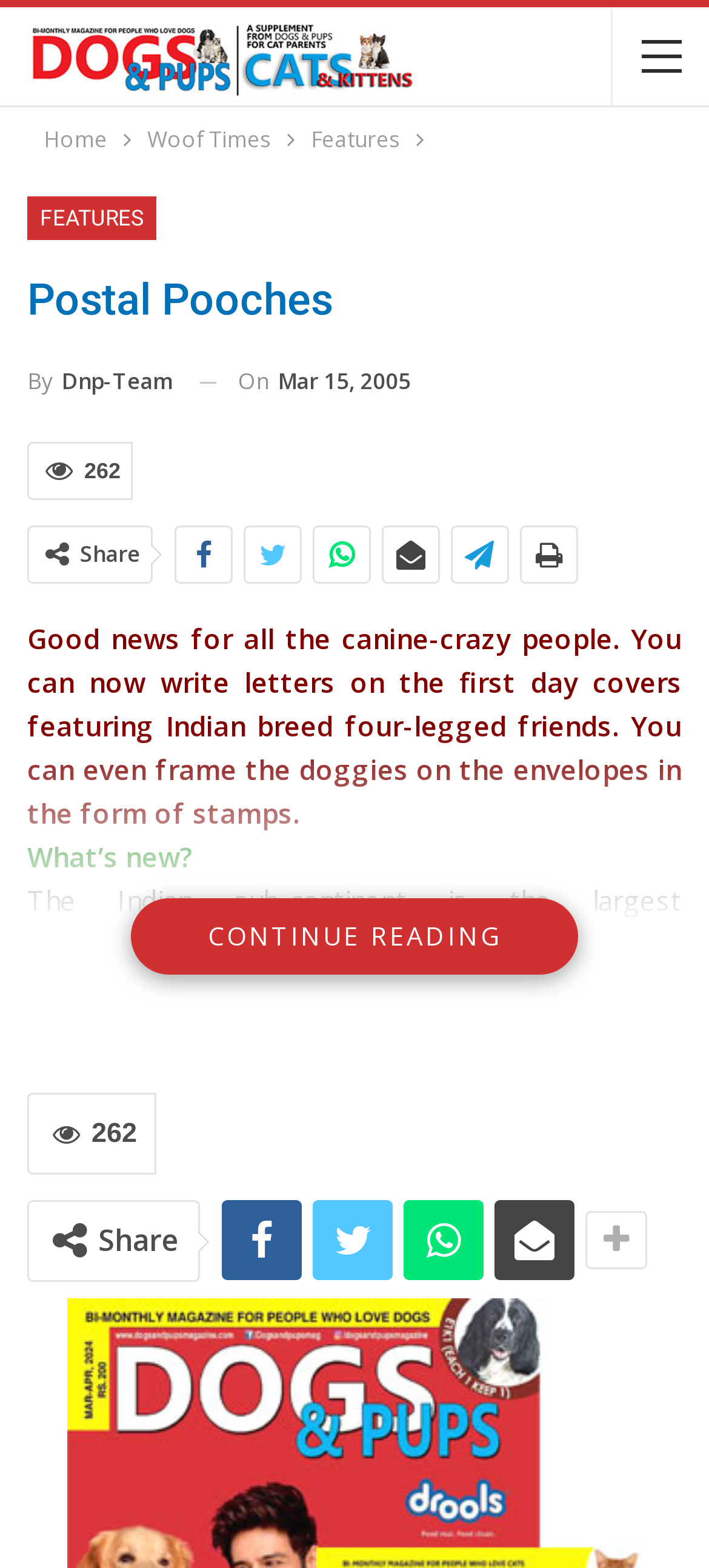Provide the bounding box coordinates of the HTML element this sentence describes: "By dnp-team".

[0.038, 0.228, 0.244, 0.259]